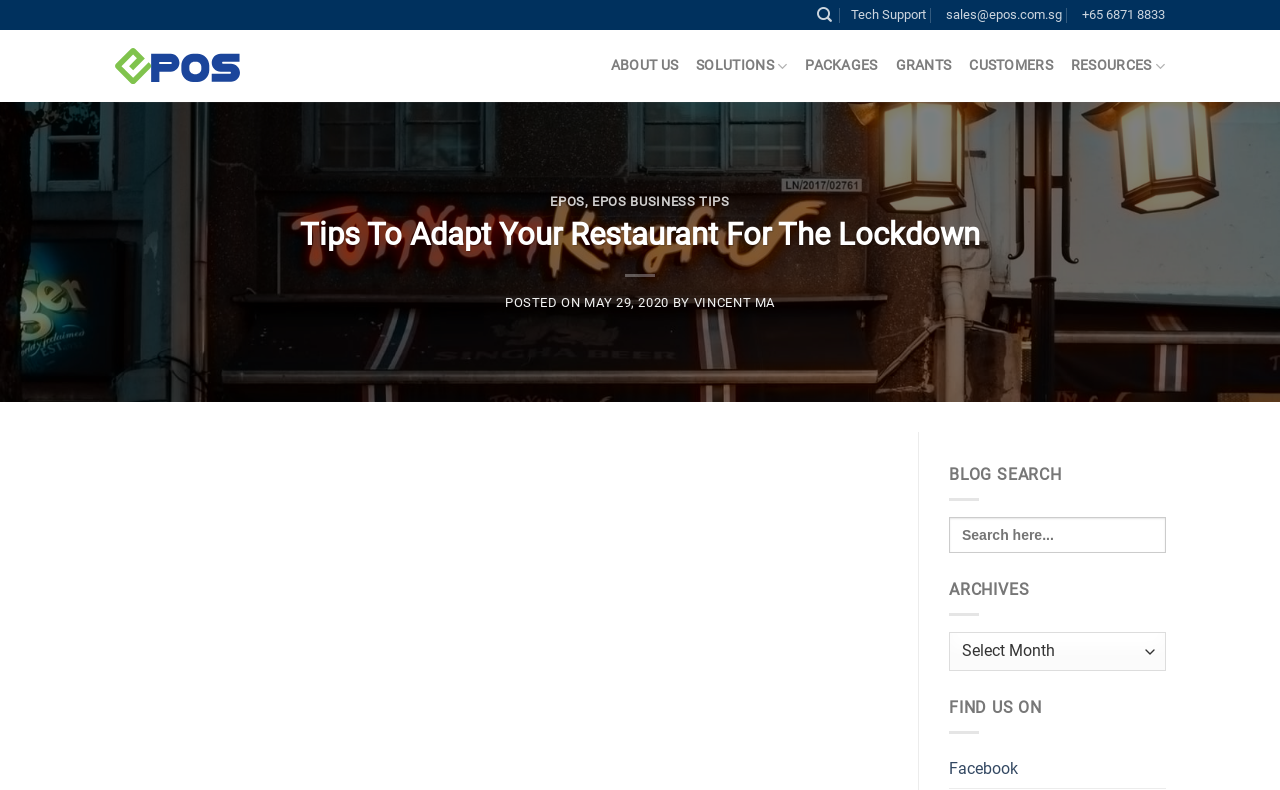What is the author of the blog post?
Please use the image to provide a one-word or short phrase answer.

VINCENT MA